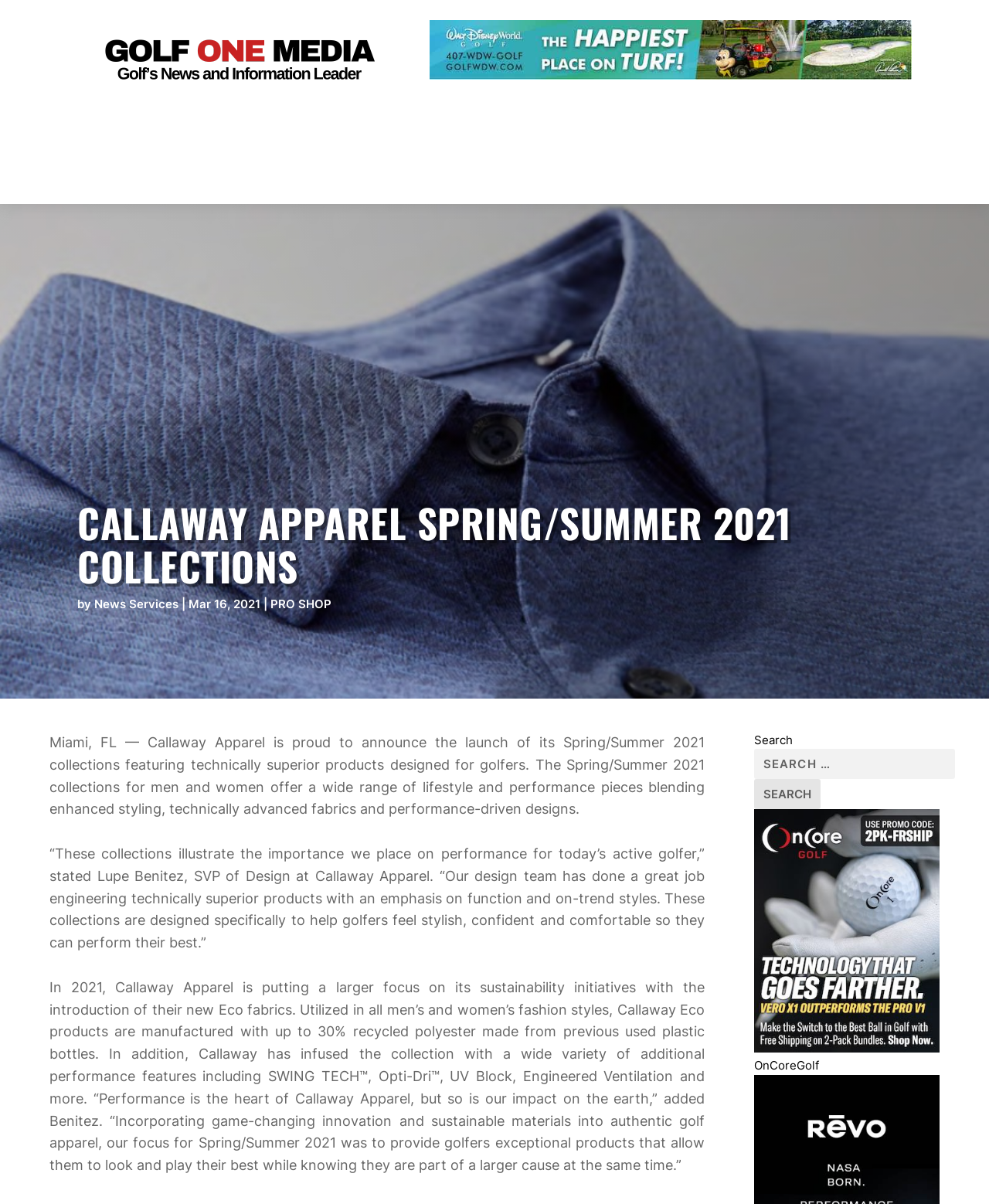Please identify the bounding box coordinates of the clickable region that I should interact with to perform the following instruction: "Click the link to contact Olga Kern International Piano Competition". The coordinates should be expressed as four float numbers between 0 and 1, i.e., [left, top, right, bottom].

None